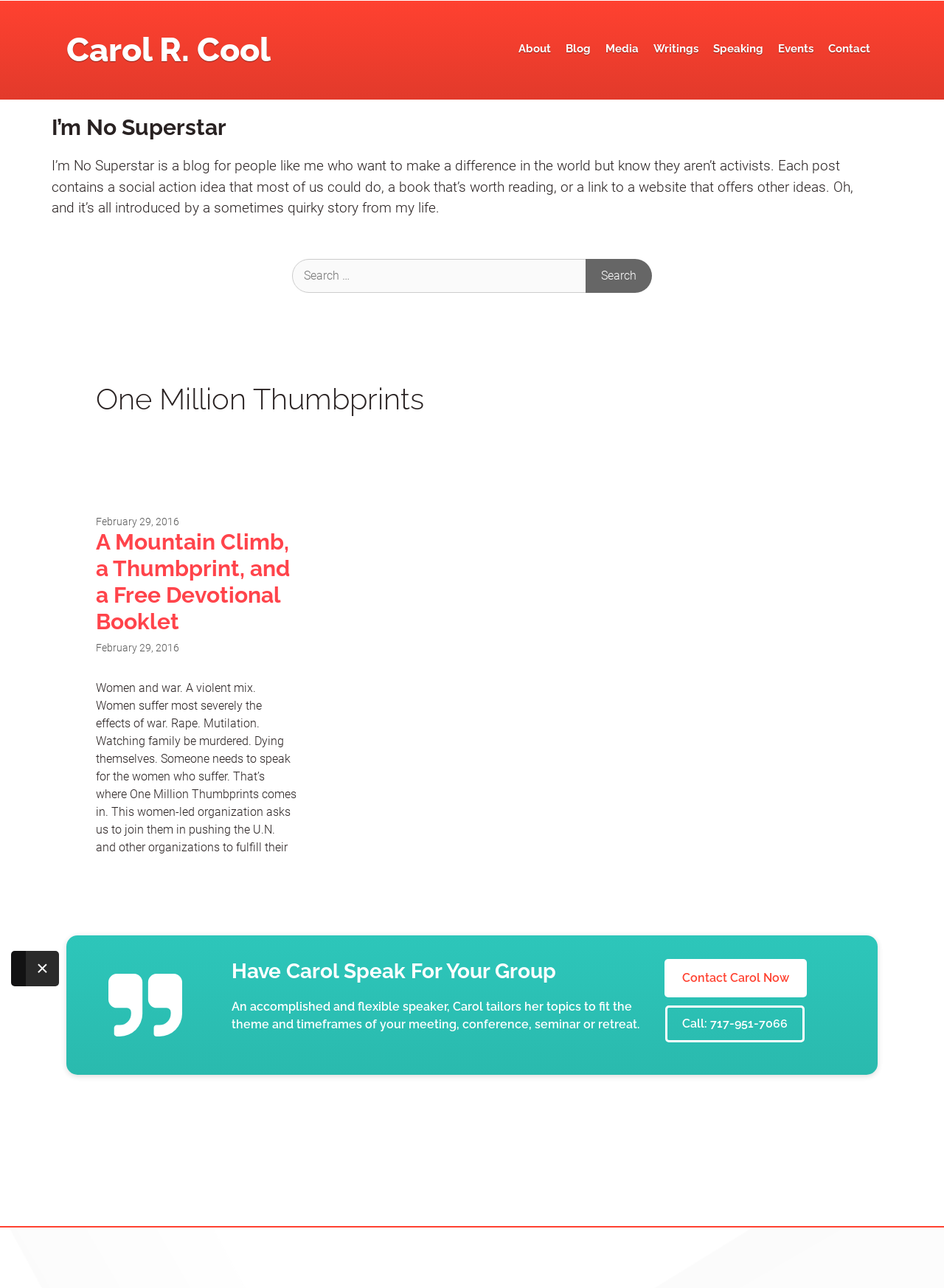Could you provide the bounding box coordinates for the portion of the screen to click to complete this instruction: "Close the window"?

[0.027, 0.738, 0.062, 0.766]